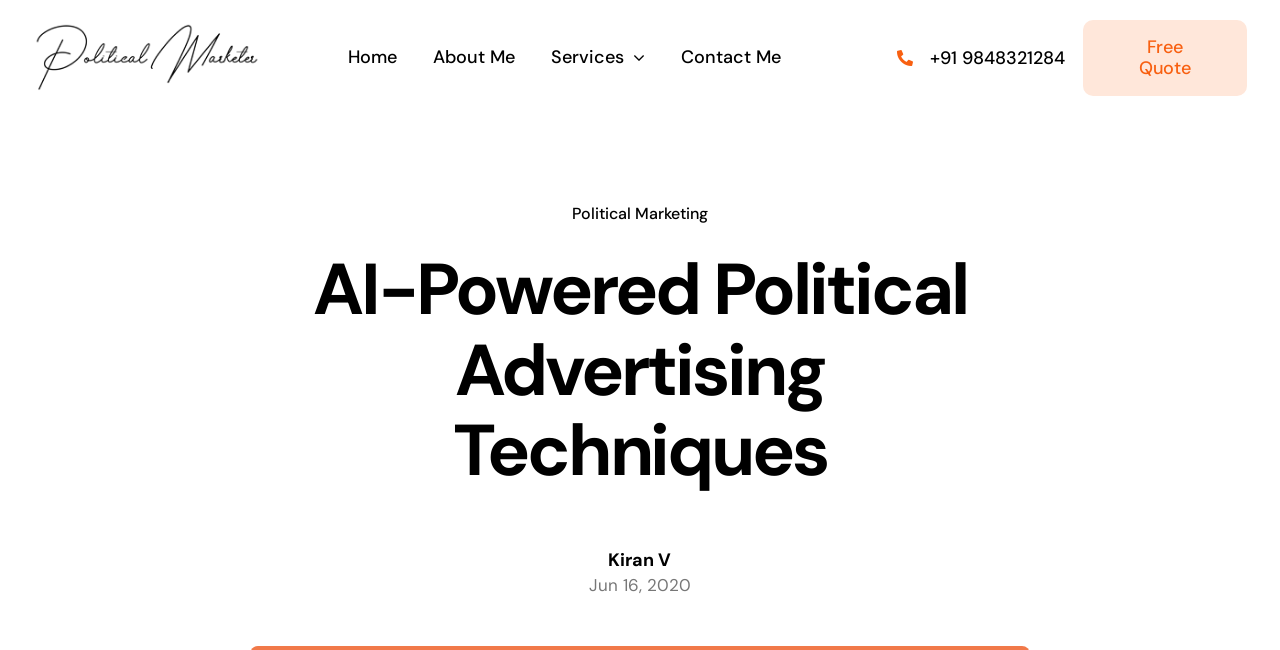Present a detailed account of what is displayed on the webpage.

The webpage is about AI-powered political advertising techniques. At the top left, there is a link to "political-marketer" accompanied by an image of a political marketer. Below this, a navigation menu labeled "Marketing Consultant Main Menu" spans across the top of the page, containing links to "Home", "About Me", "Services", and "Contact Me". 

To the right of the navigation menu, a phone number "+91 9848321284" is displayed. Further to the right, a "Free Quote" link is situated. 

In the middle of the page, a prominent heading "AI-Powered Political Advertising Techniques" is centered. Below this heading, a link to "Political Marketing" is positioned. 

At the bottom of the page, there is a section with the name "Kiran V" and a date "Jun 16, 2020".